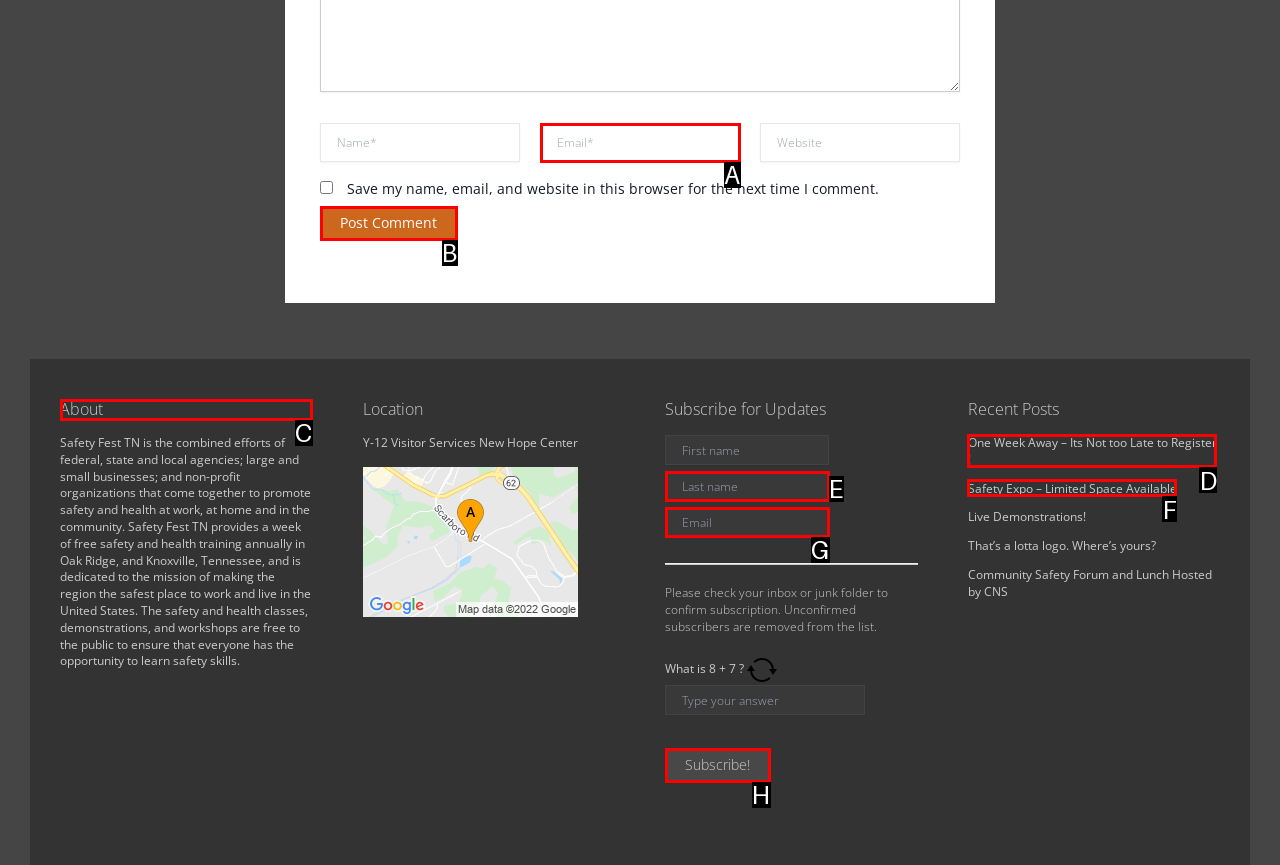Look at the highlighted elements in the screenshot and tell me which letter corresponds to the task: Click on the Options button.

None